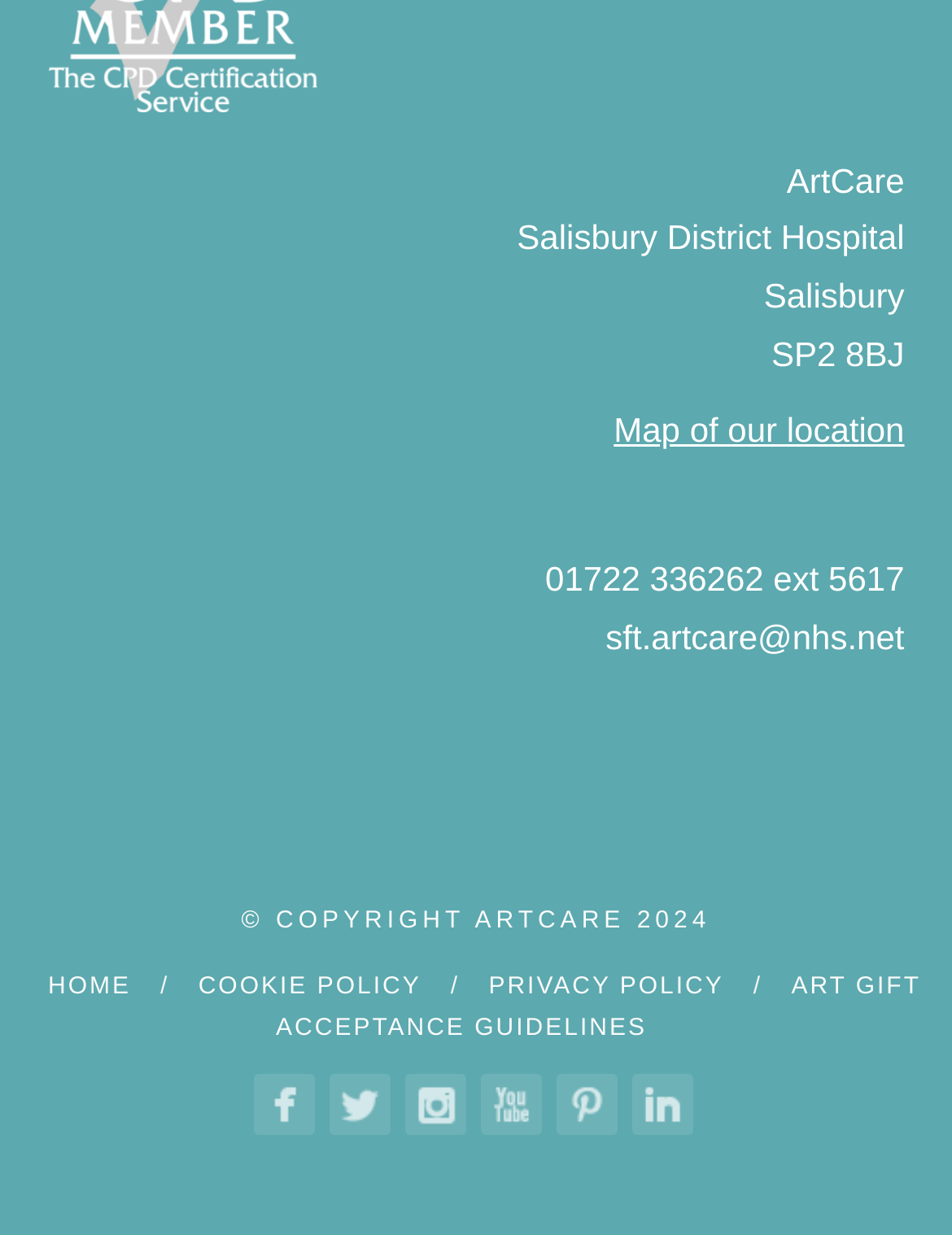Show the bounding box coordinates of the element that should be clicked to complete the task: "Go to the home page".

[0.05, 0.789, 0.138, 0.81]